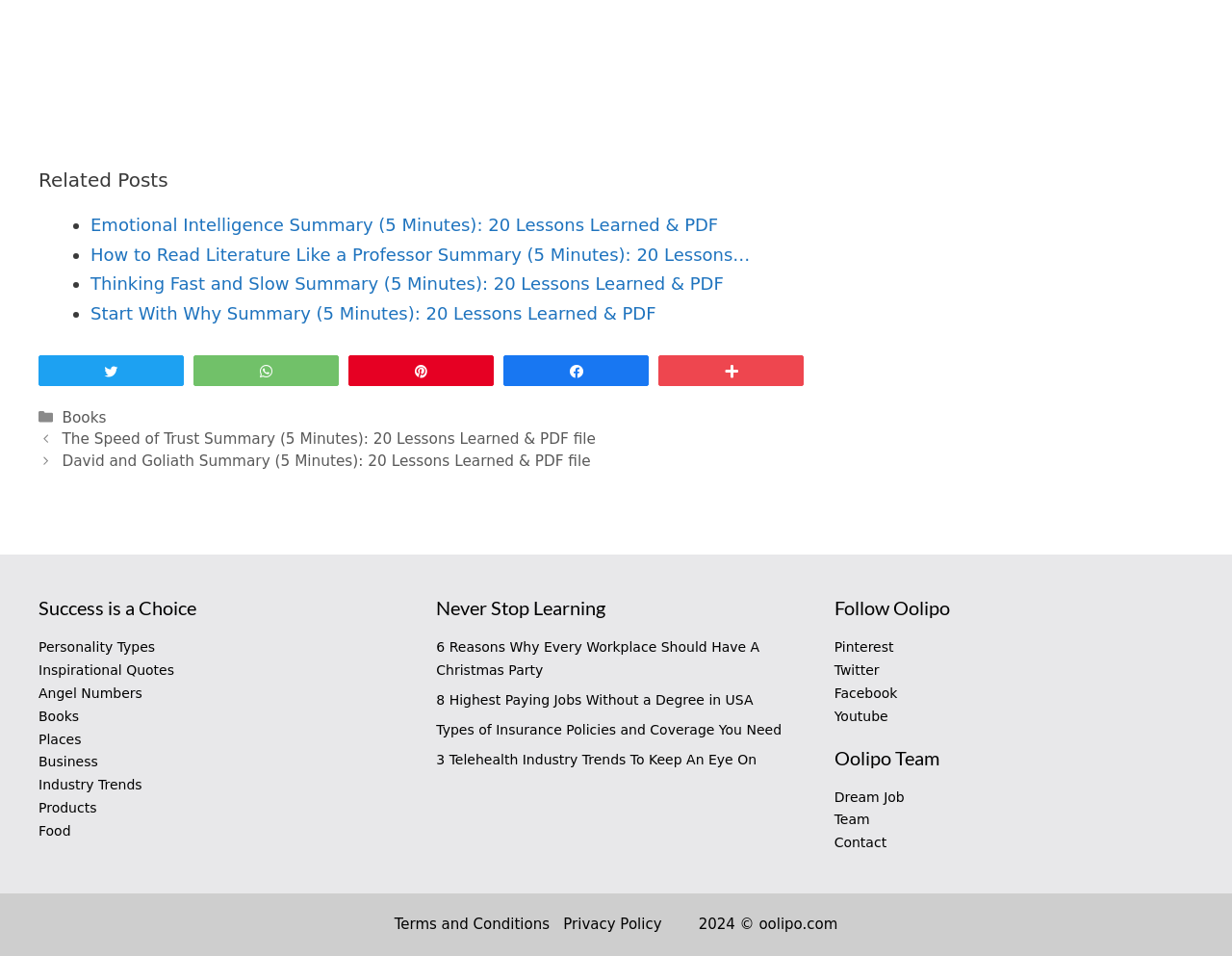What are the types of content available on the website?
Look at the image and provide a detailed response to the question.

The website appears to have various types of content including books, inspirational quotes, personality types, angel numbers, and more, which are listed in the complementary sections of the webpage.